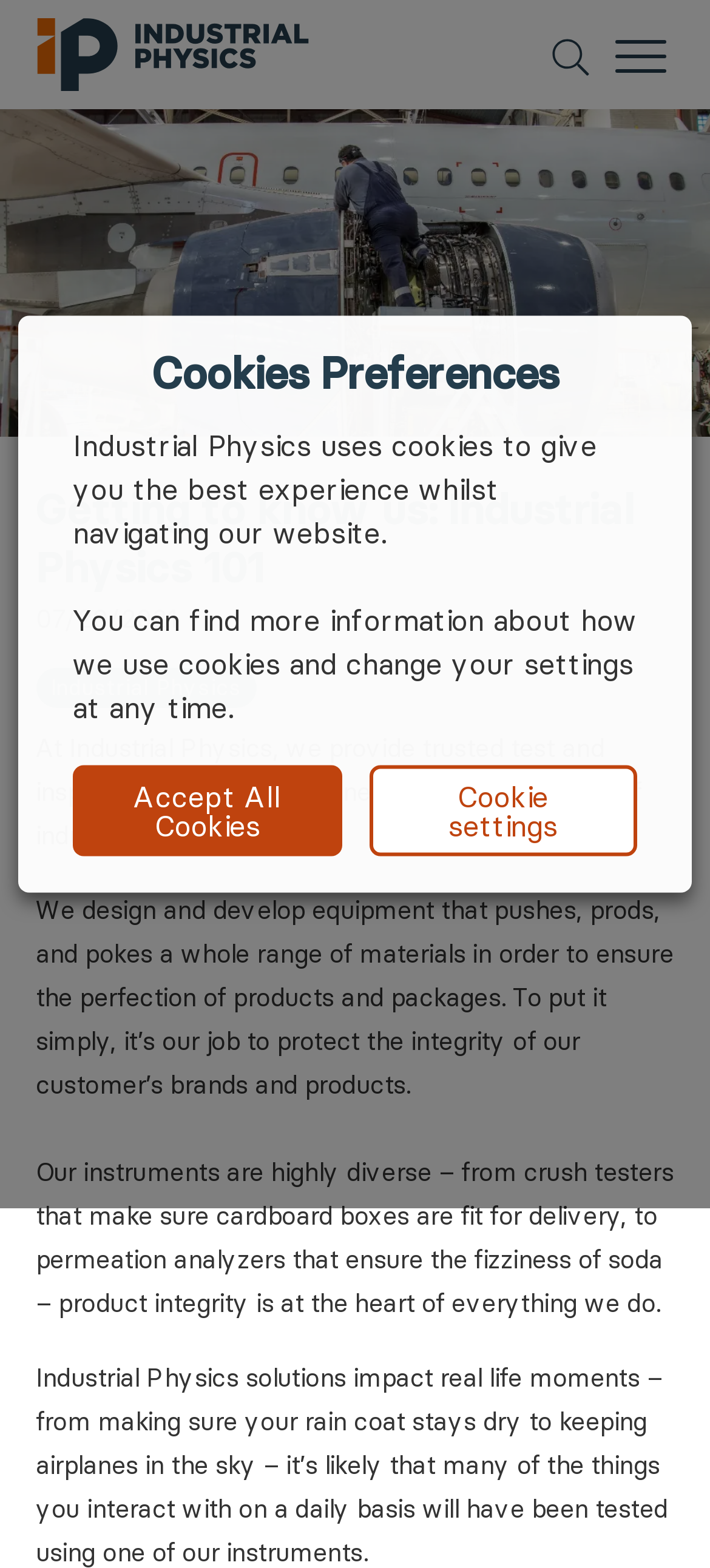Using the provided description Cookies Preferences, find the bounding box coordinates for the UI element. Provide the coordinates in (top-left x, top-left y, bottom-right x, bottom-right y) format, ensuring all values are between 0 and 1.

[0.103, 0.225, 0.897, 0.252]